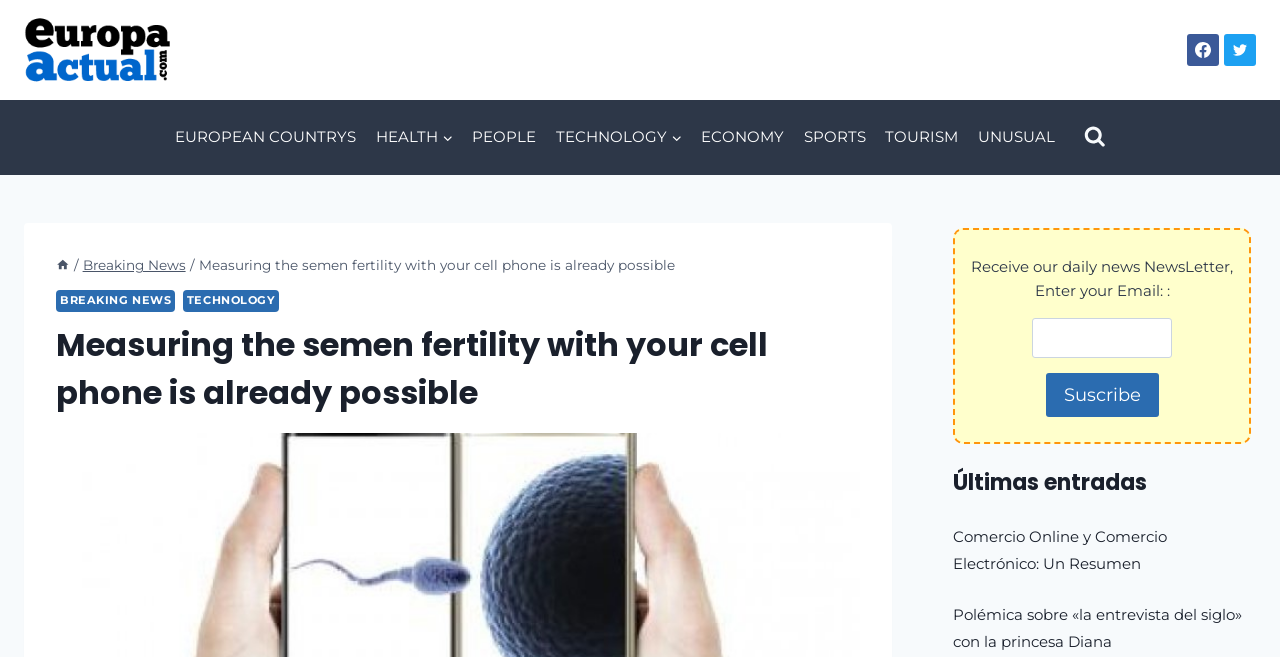What is the purpose of the device developed?
With the help of the image, please provide a detailed response to the question.

Based on the webpage content, I understand that the device developed by the scientists is for measuring semen fertility using a mobile phone.